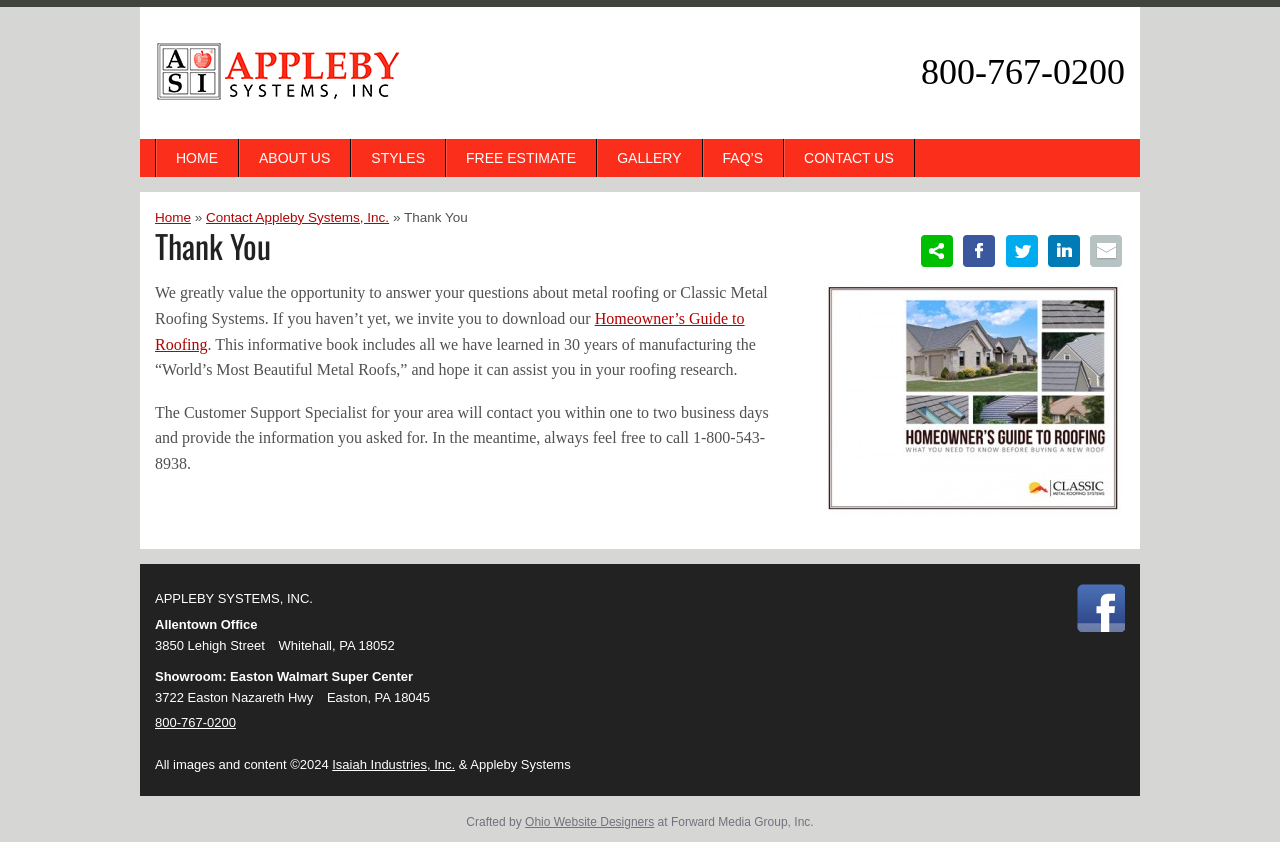What is the phone number to contact?
Please look at the screenshot and answer in one word or a short phrase.

1-800-543-8938